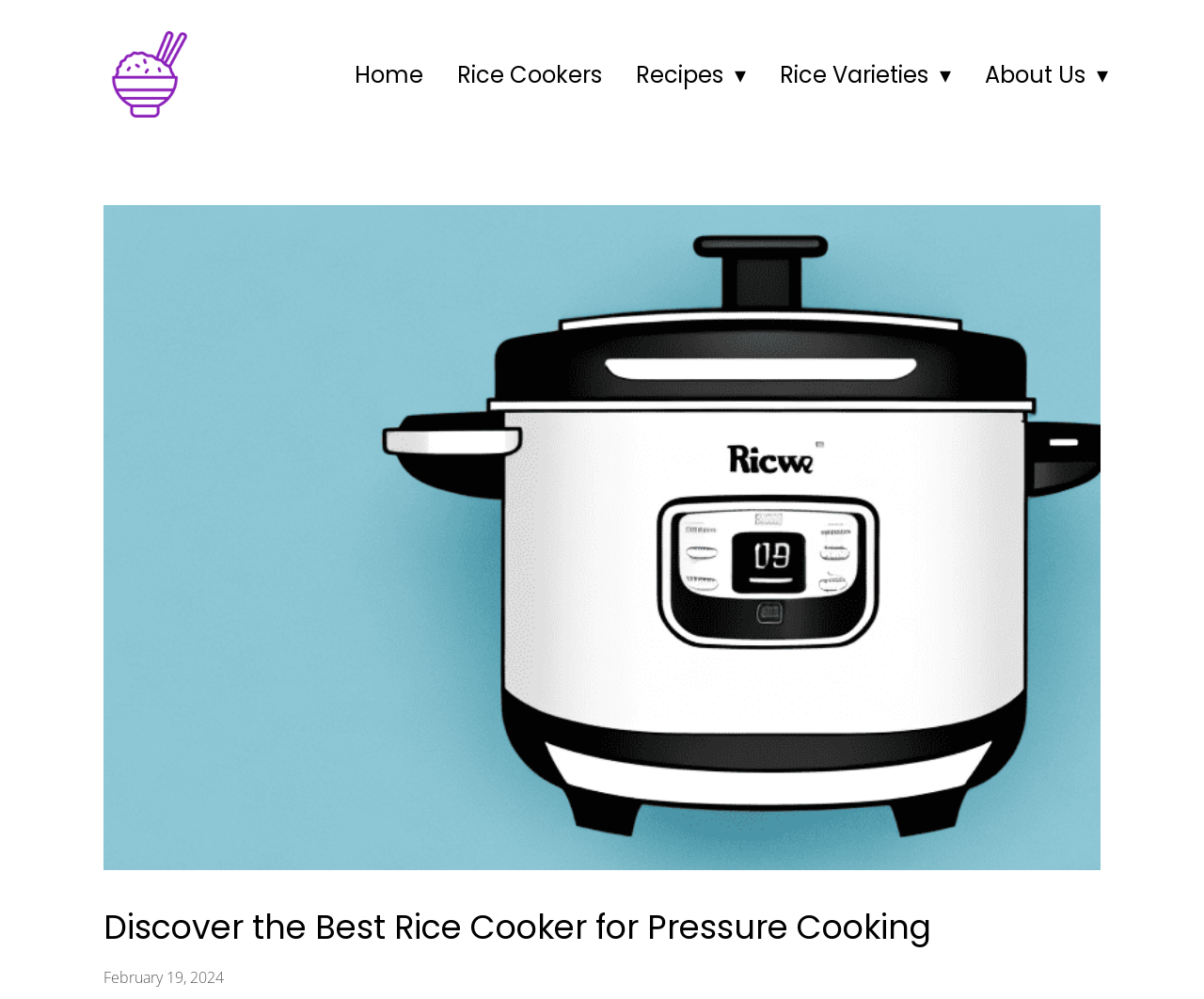What is the first link in the top navigation bar?
Answer with a single word or phrase by referring to the visual content.

Home